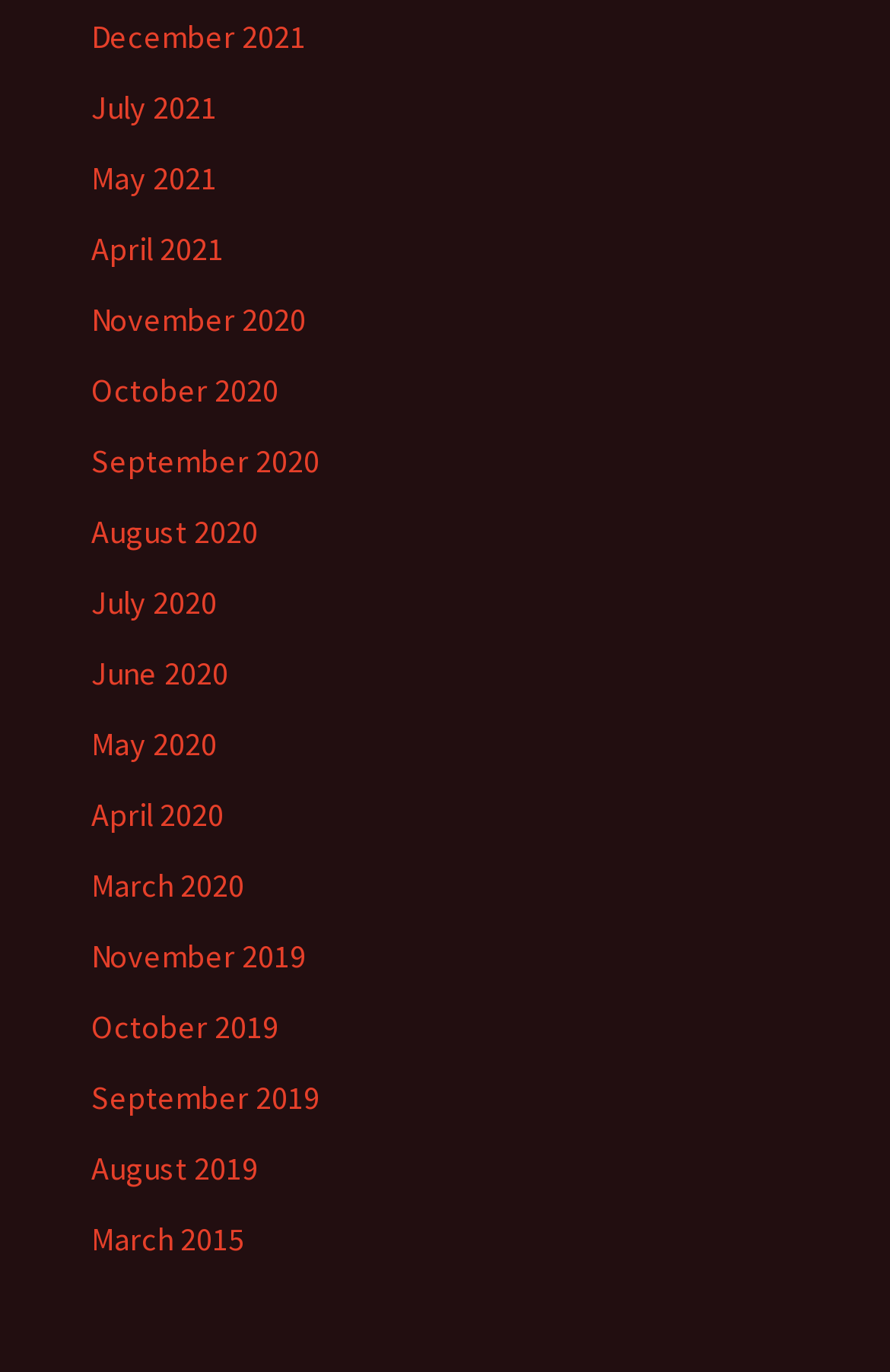What is the latest month available on this webpage?
Look at the image and answer the question using a single word or phrase.

December 2021